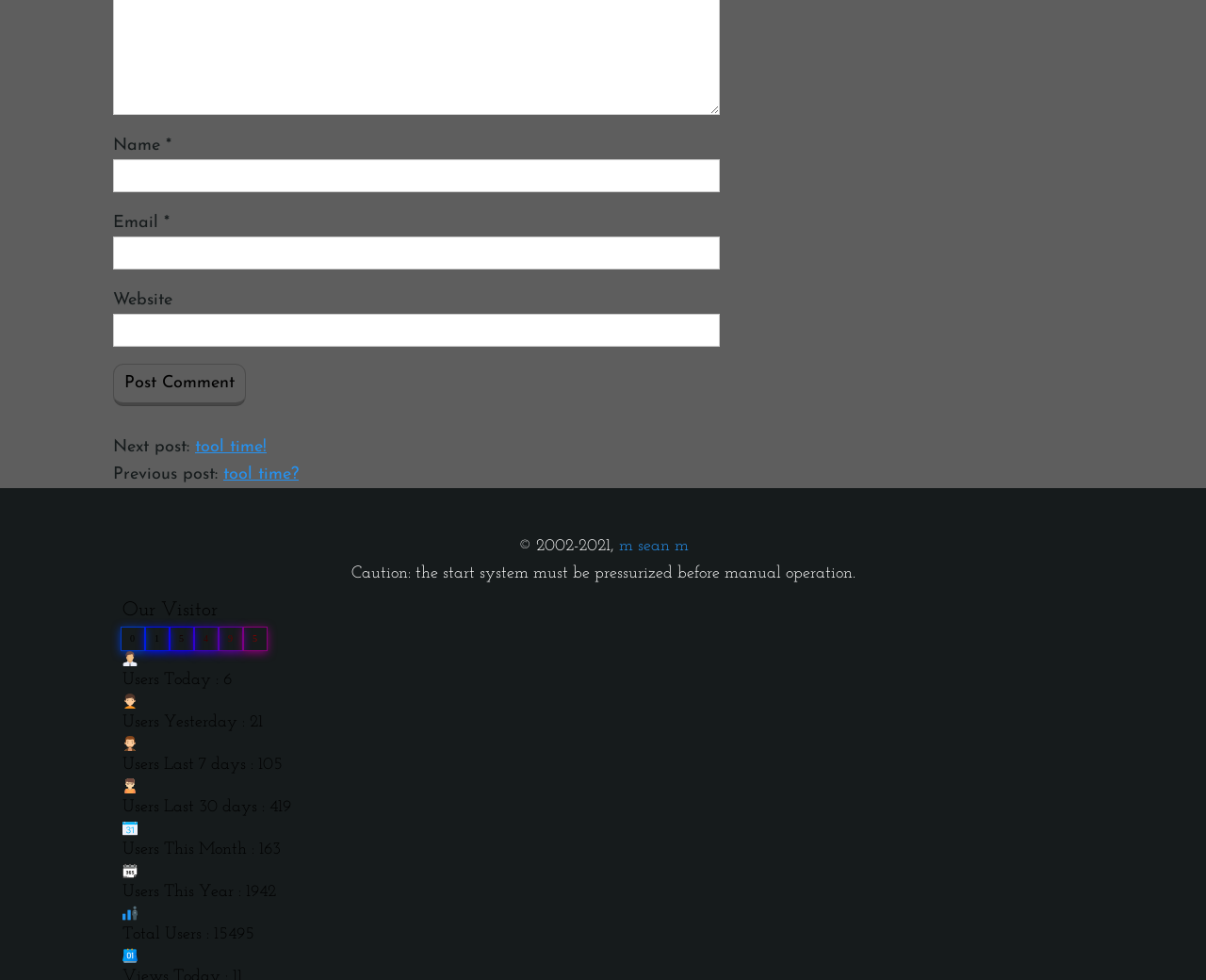What is the link text next to 'Next post:'?
Utilize the information in the image to give a detailed answer to the question.

I found the answer by looking at the link text next to the 'Next post:' label, which is 'tool time!'.